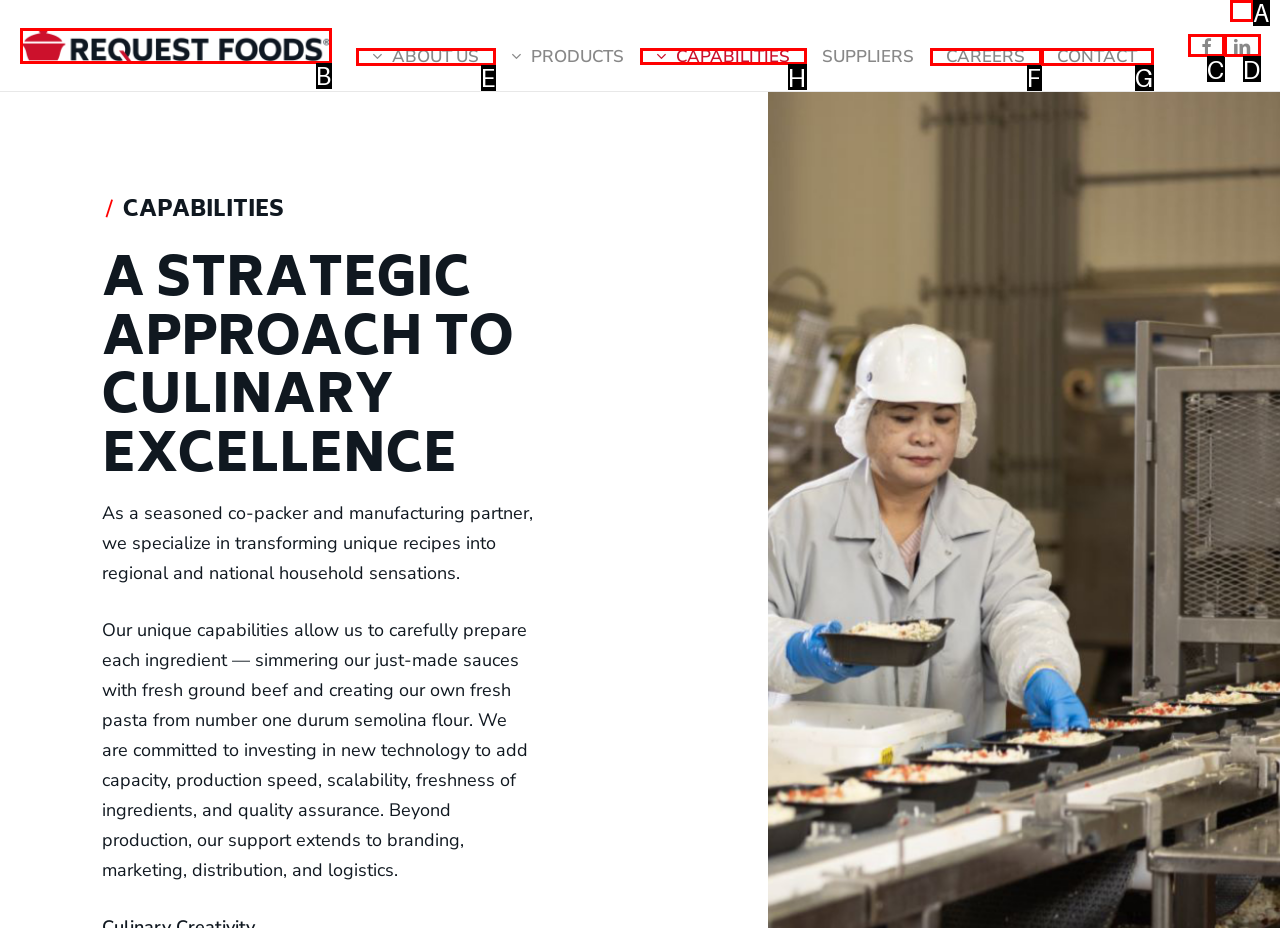Point out the letter of the HTML element you should click on to execute the task: learn about capabilities
Reply with the letter from the given options.

H